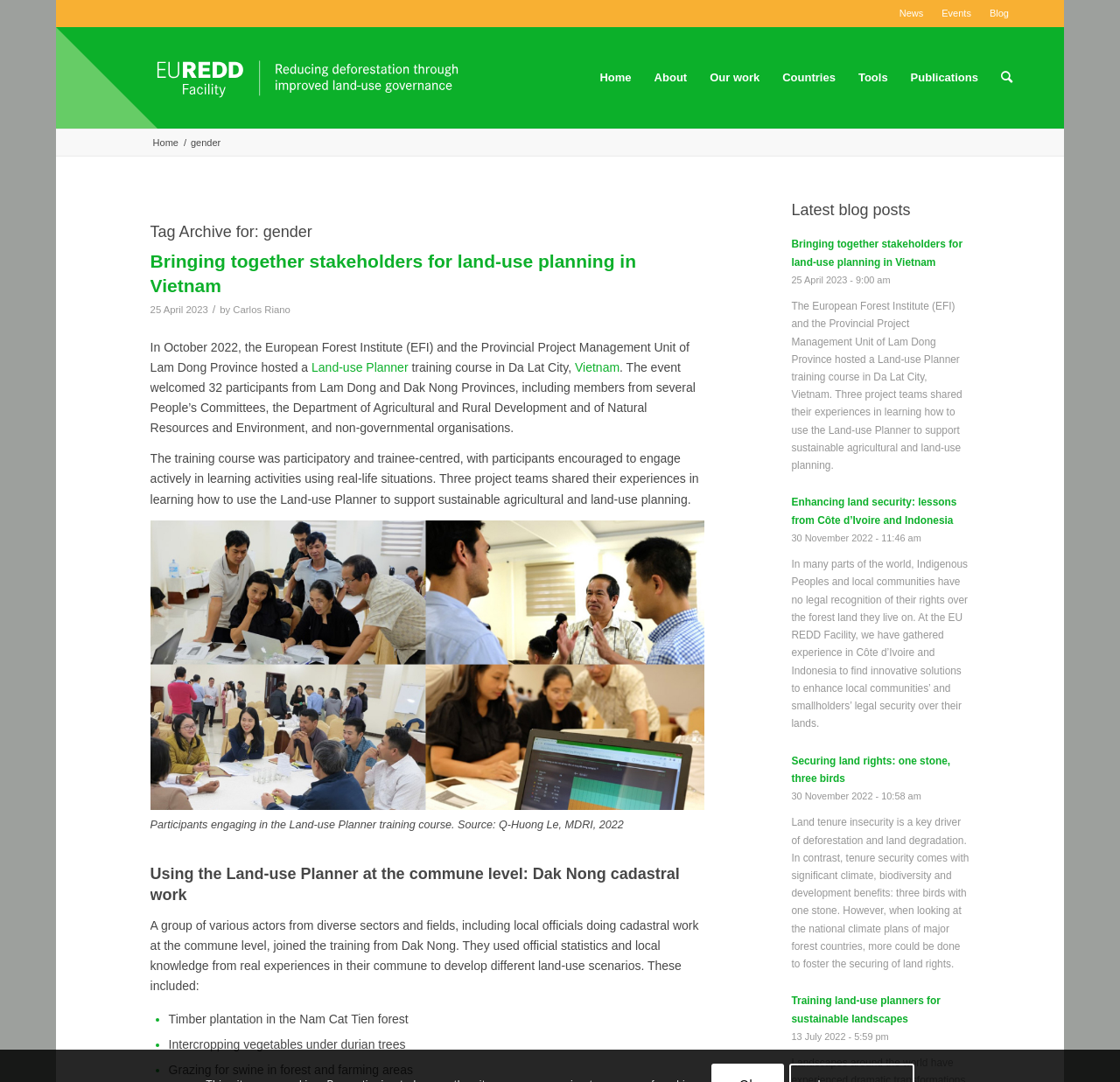What is the title of the archive?
Could you answer the question in a detailed manner, providing as much information as possible?

The title of the archive can be found at the top of the webpage, which is 'gender Archives - EU REDD Facility'. The 'gender Archives' part is the title of the archive.